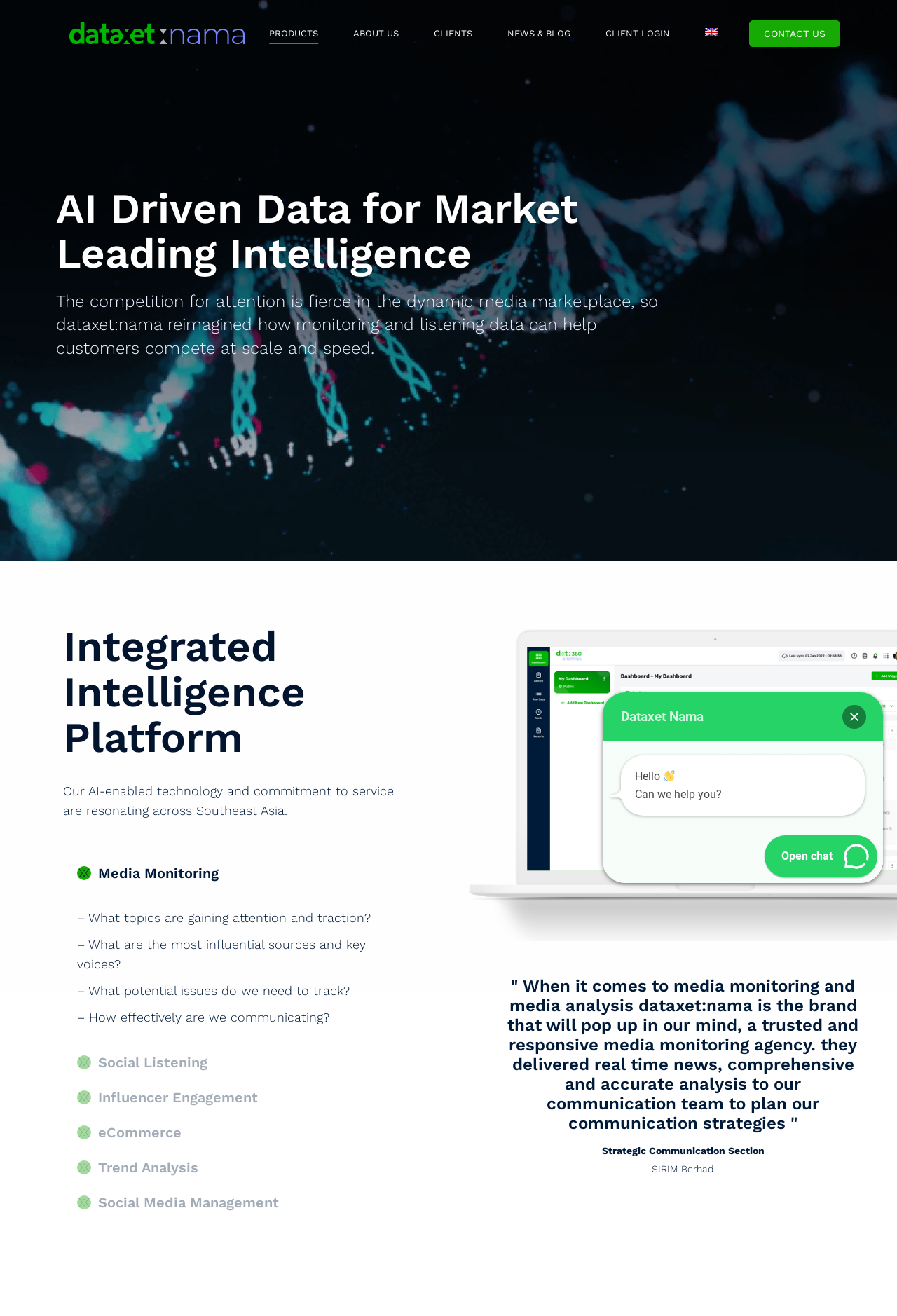Respond to the following question using a concise word or phrase: 
What services does Dataxet Nama offer?

Media Monitoring, Social Listening, etc.